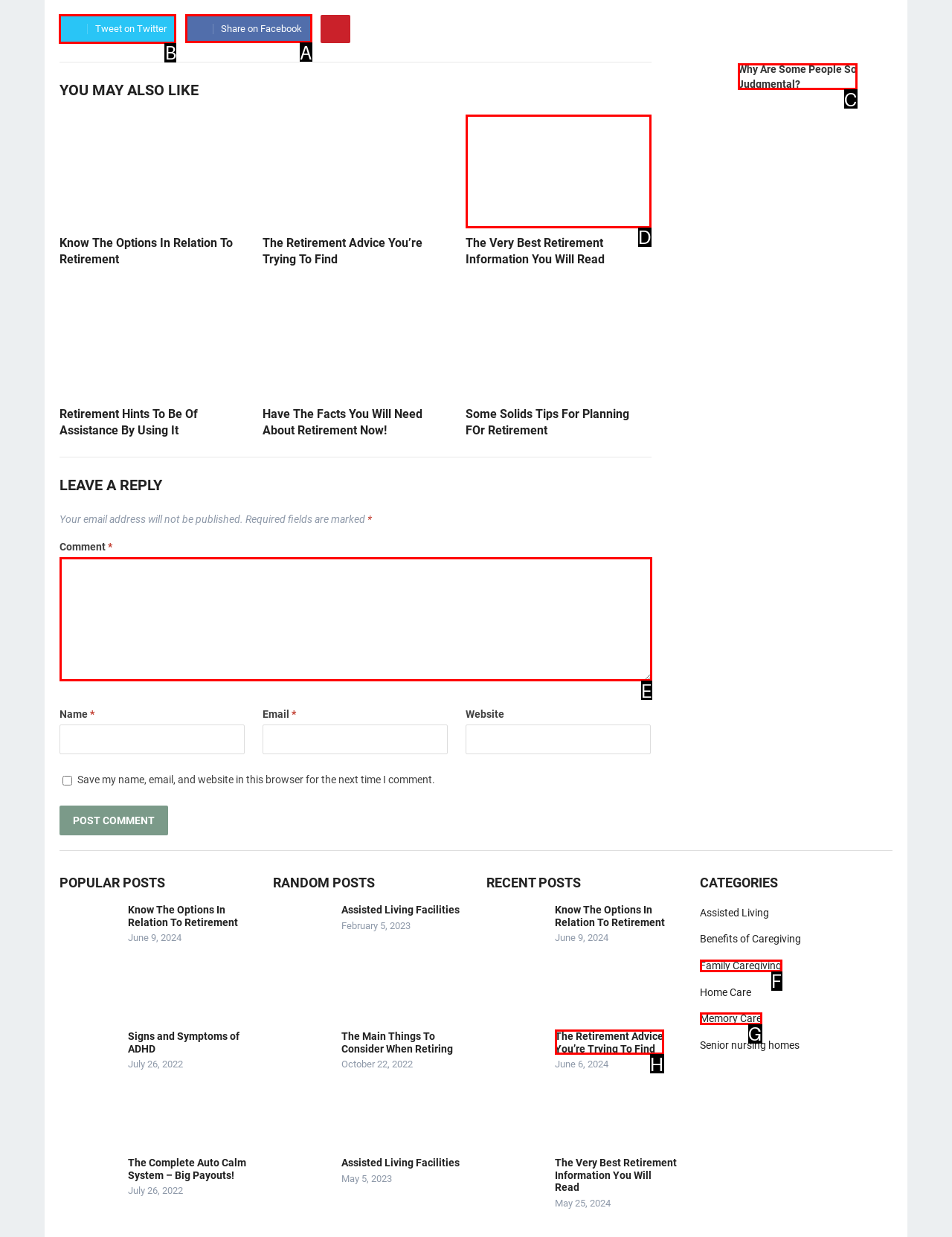Tell me which one HTML element I should click to complete the following instruction: Share on Twitter
Answer with the option's letter from the given choices directly.

B